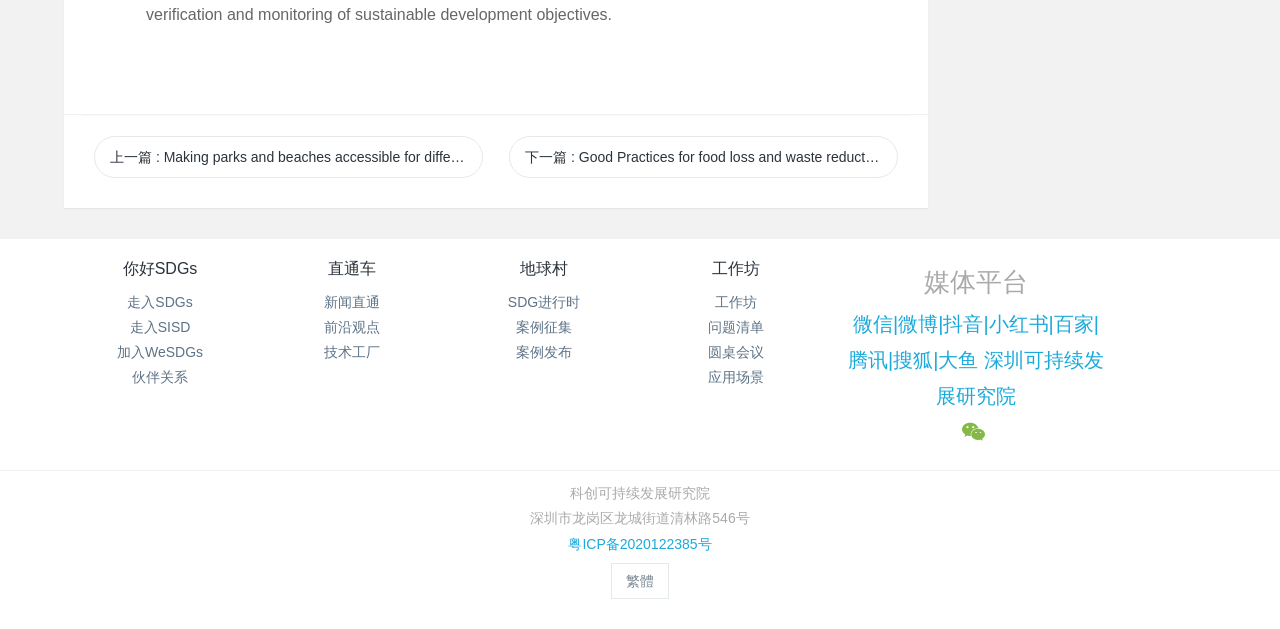What is the address of the research institute?
Using the image provided, answer with just one word or phrase.

深圳市龙岗区龙城街道清林路546号